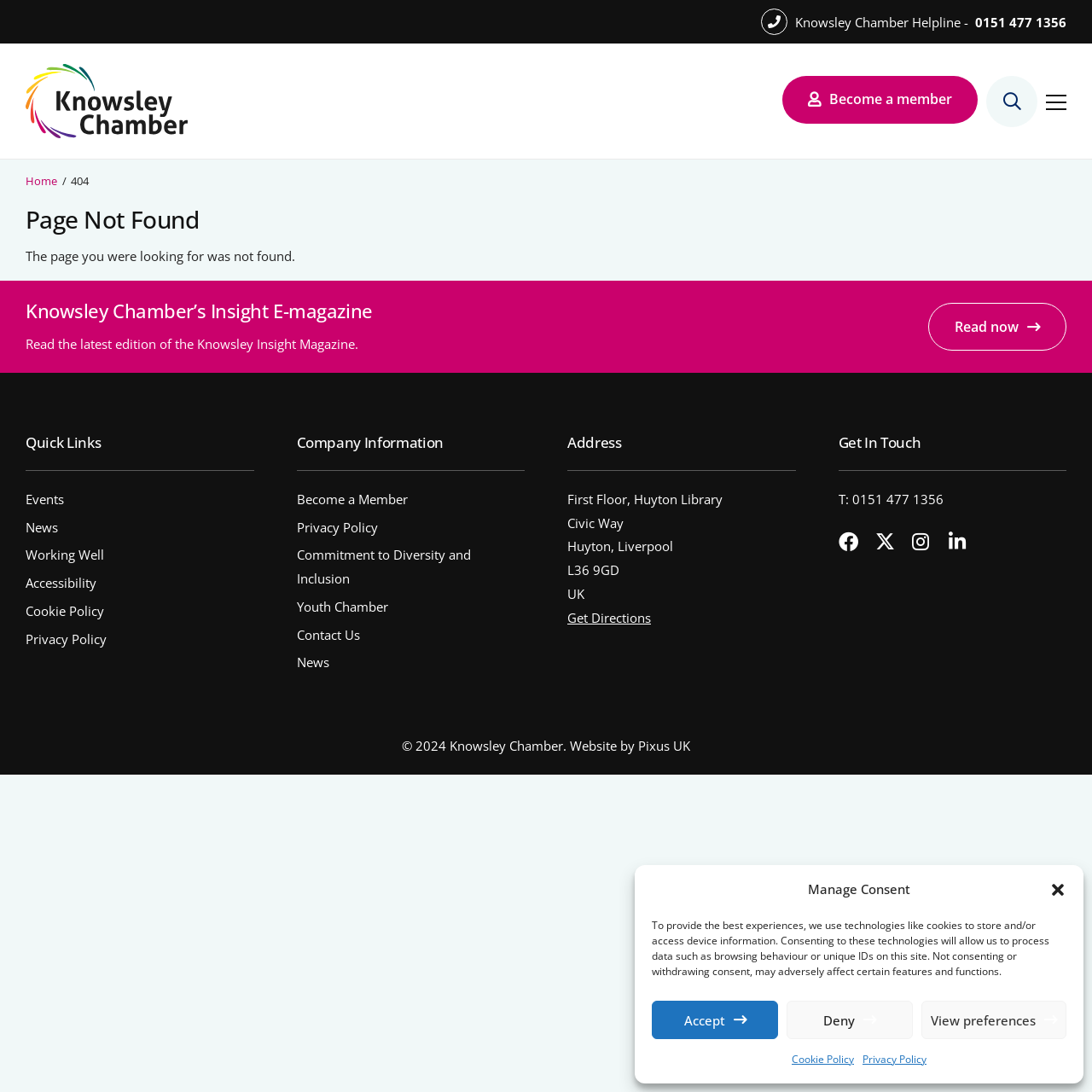Locate the bounding box for the described UI element: "title="Twitter"". Ensure the coordinates are four float numbers between 0 and 1, formatted as [left, top, right, bottom].

[0.801, 0.48, 0.831, 0.513]